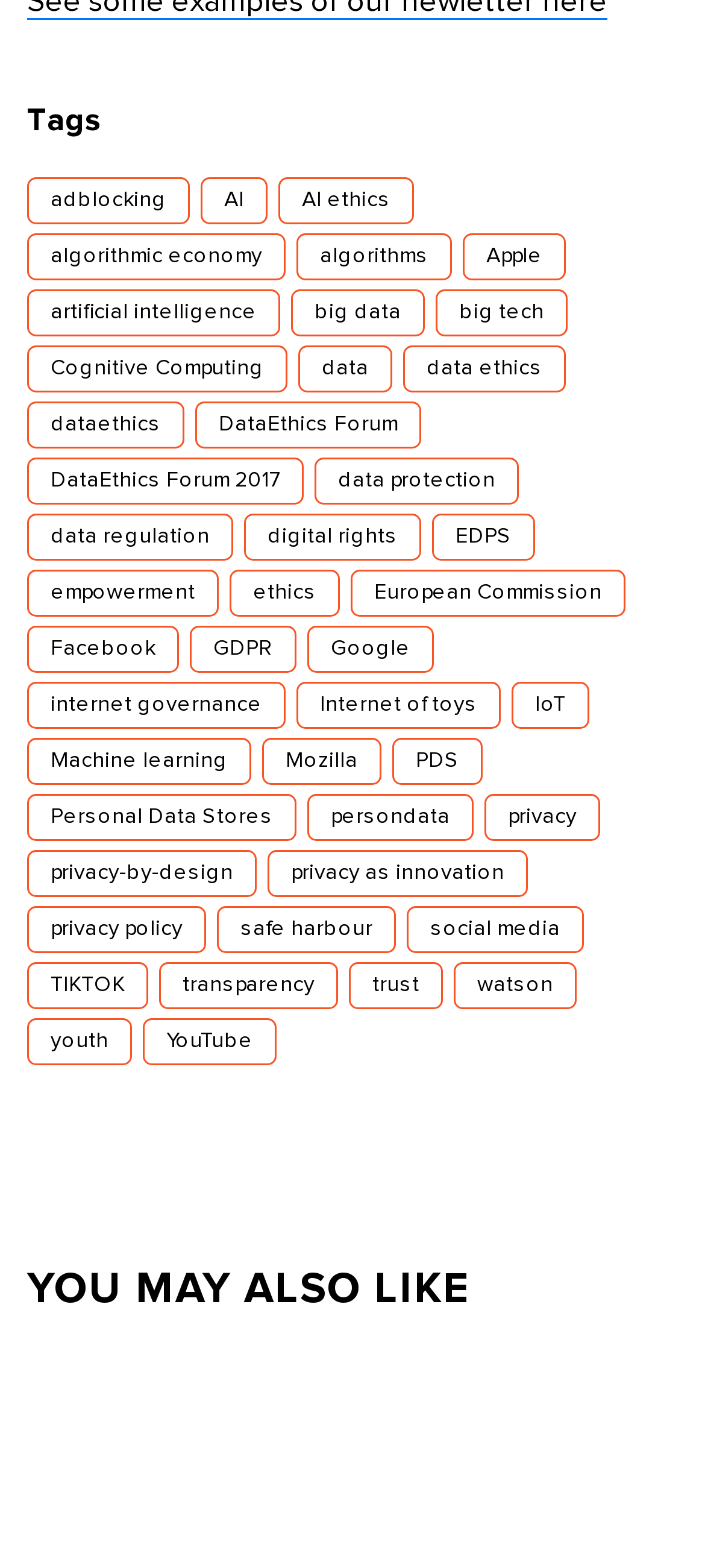Please answer the following question using a single word or phrase: 
How many items are related to AI on this webpage?

48